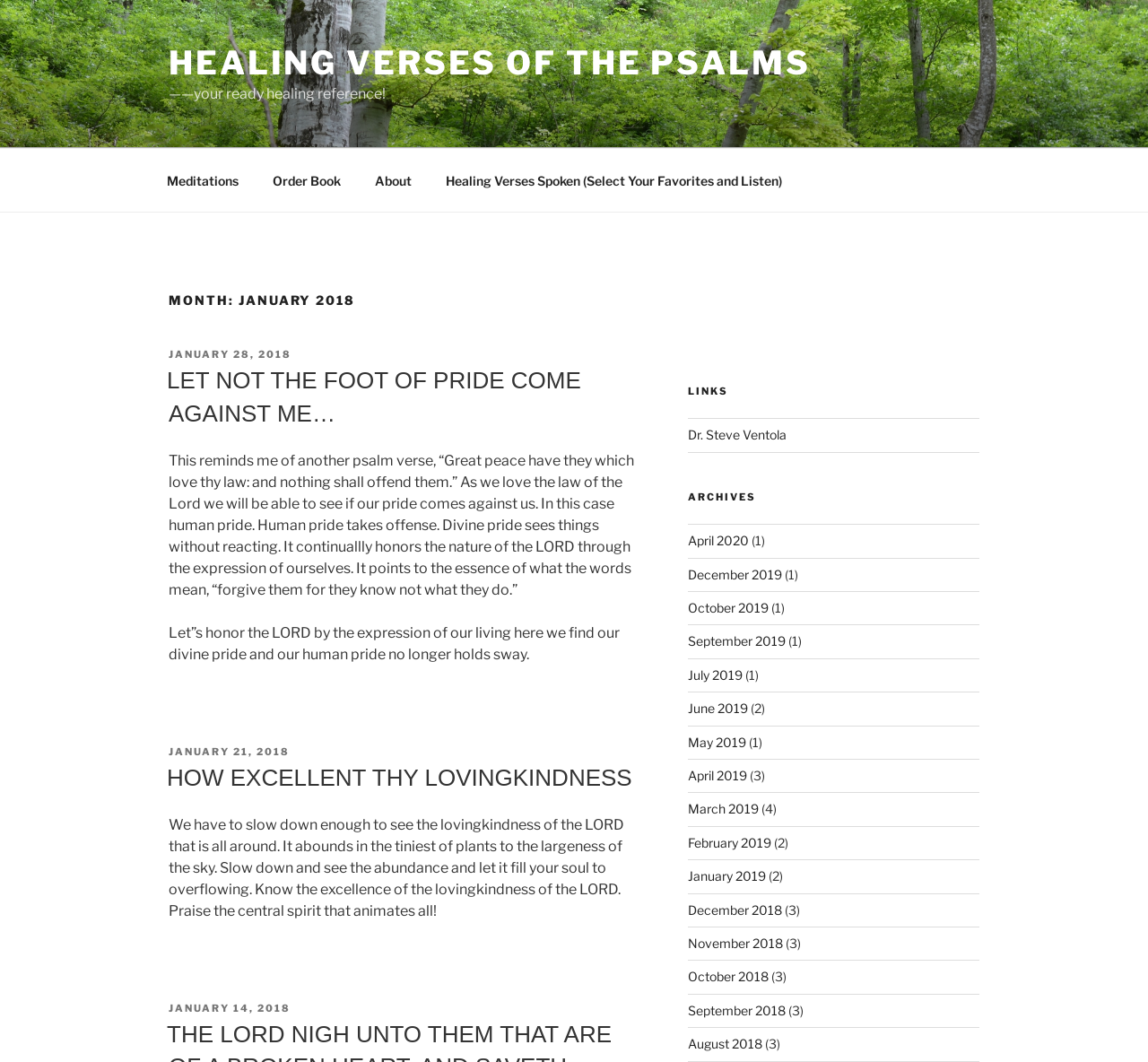Determine the bounding box coordinates of the section to be clicked to follow the instruction: "Read more about American kraft linerboard". The coordinates should be given as four float numbers between 0 and 1, formatted as [left, top, right, bottom].

None